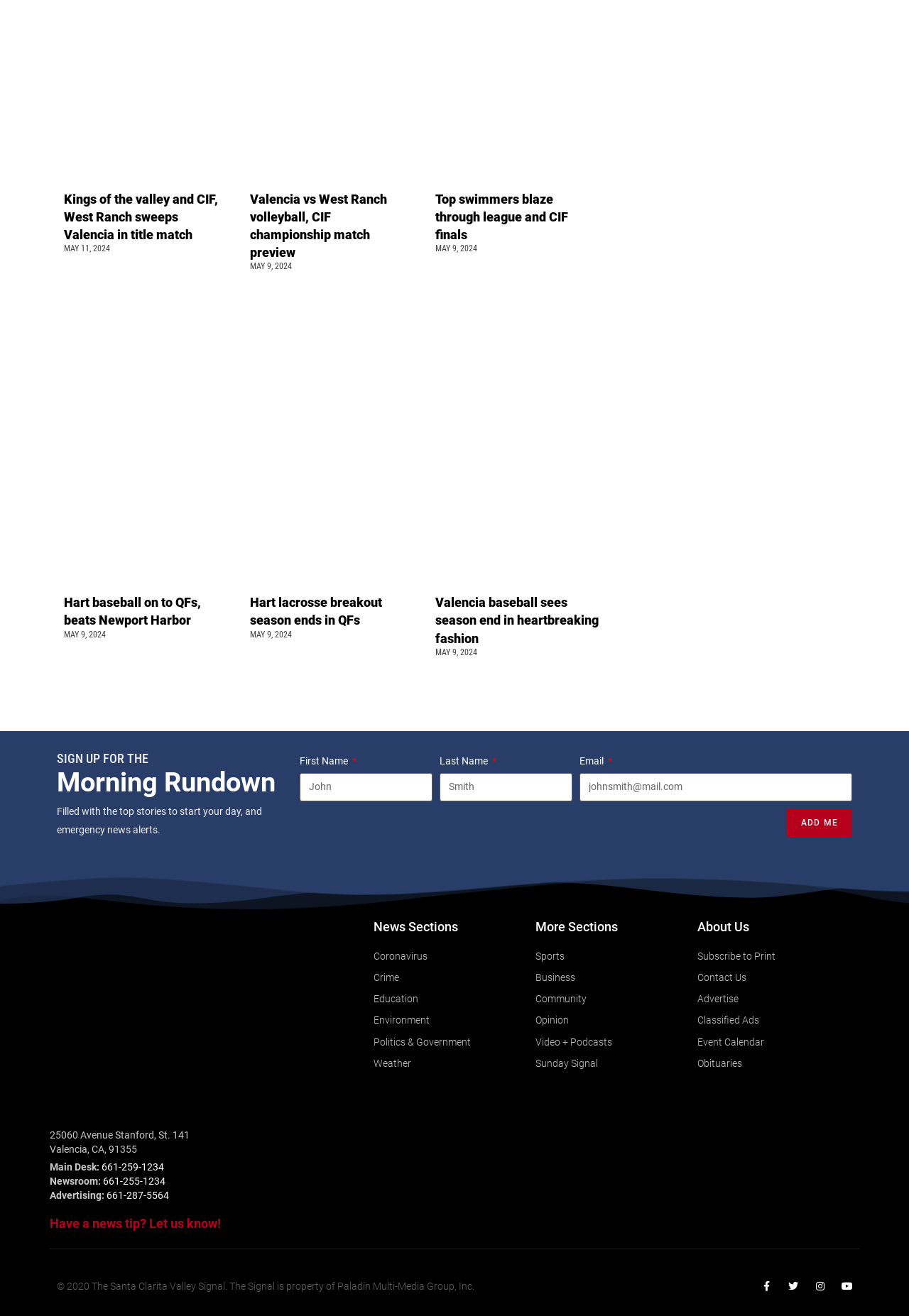Answer the question with a brief word or phrase:
What type of news is featured in the 'News Sections' section?

Local news